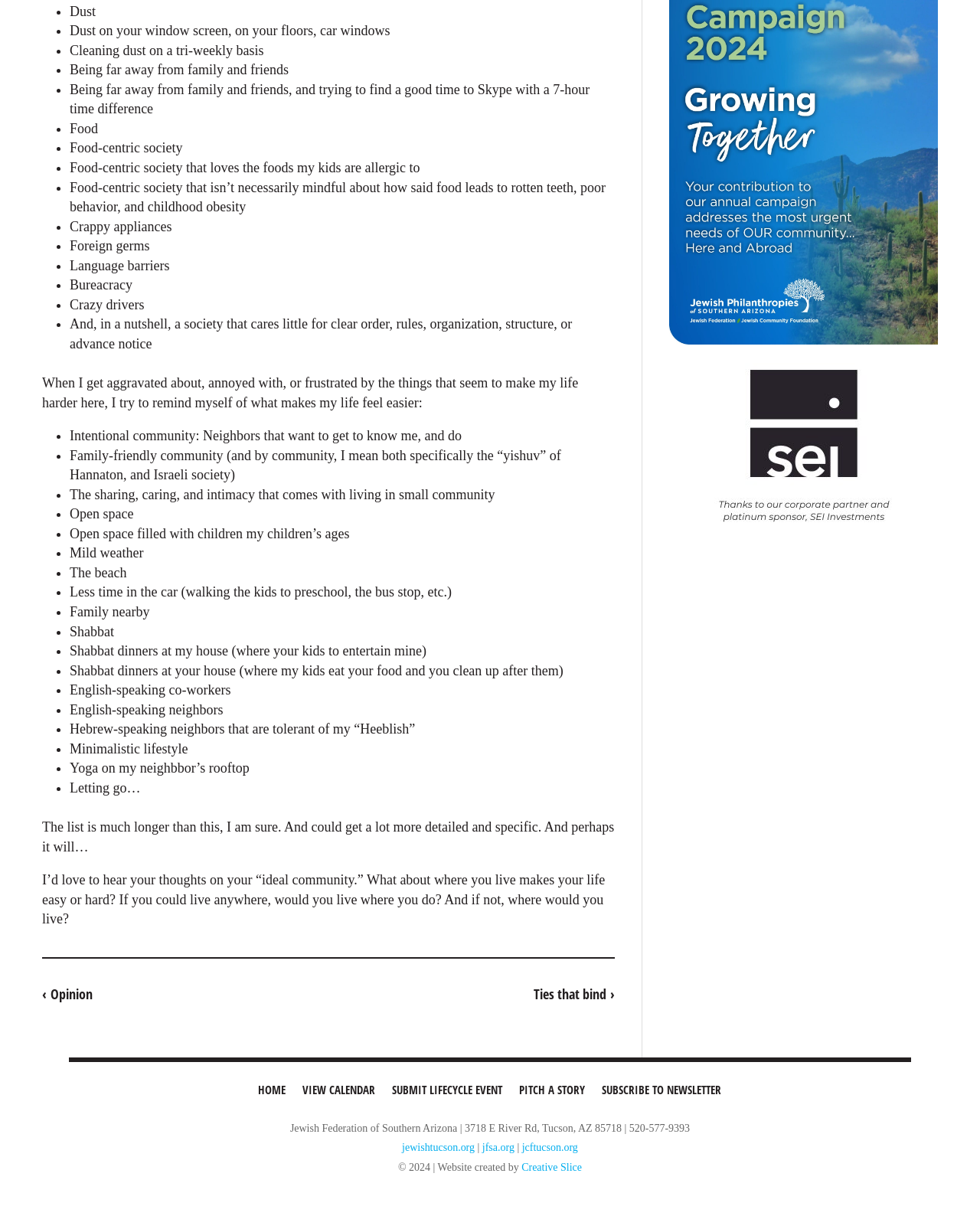Identify the bounding box coordinates for the region of the element that should be clicked to carry out the instruction: "Click the 'SUBMIT LIFECYCLE EVENT' link". The bounding box coordinates should be four float numbers between 0 and 1, i.e., [left, top, right, bottom].

[0.393, 0.89, 0.52, 0.918]